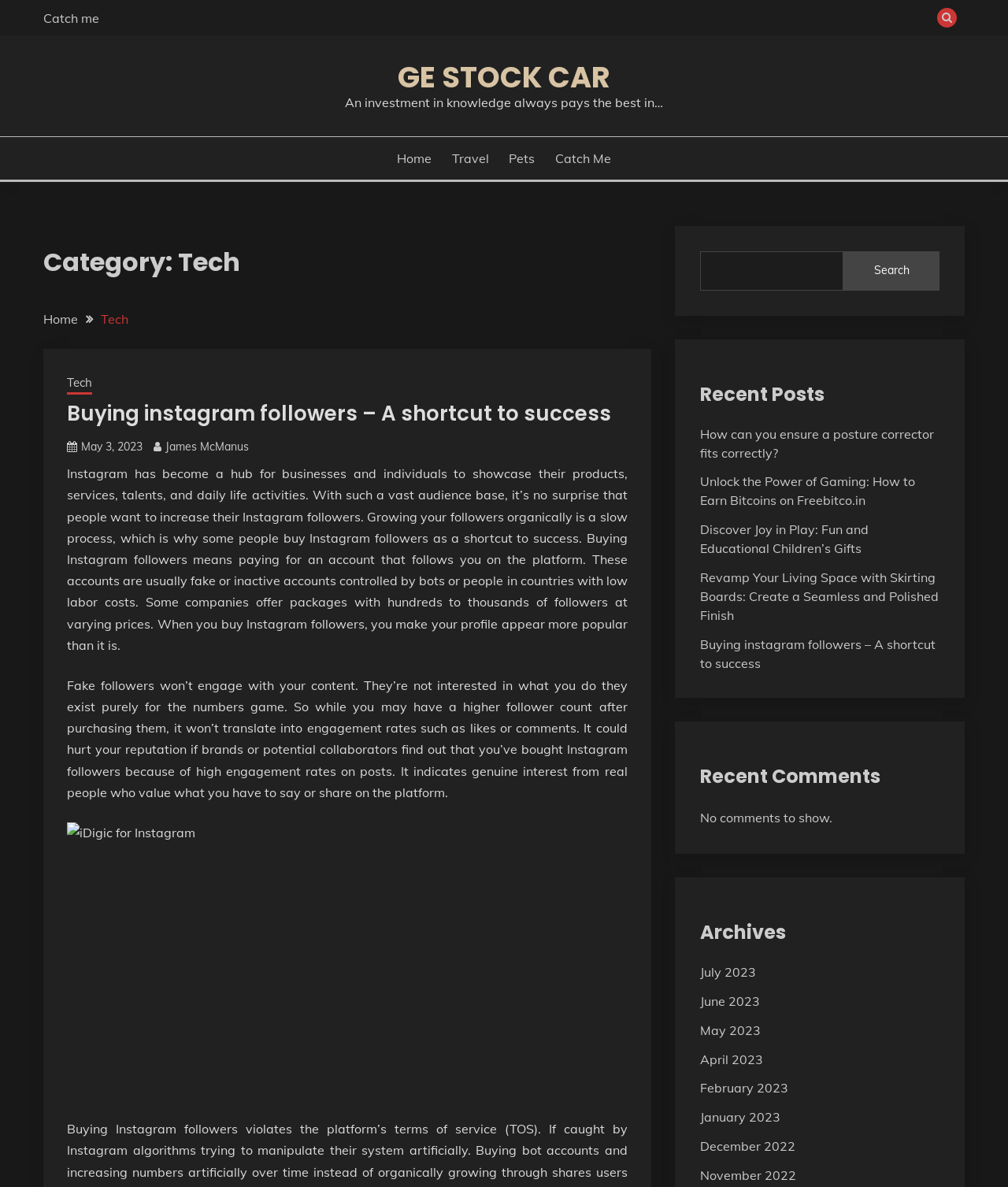What is the drawback of buying Instagram followers?
Refer to the image and give a detailed response to the question.

The drawback of buying Instagram followers can be determined by reading the article content, which states that fake followers won't engage with your content, and it could hurt your reputation if brands or potential collaborators find out that you've bought Instagram followers.